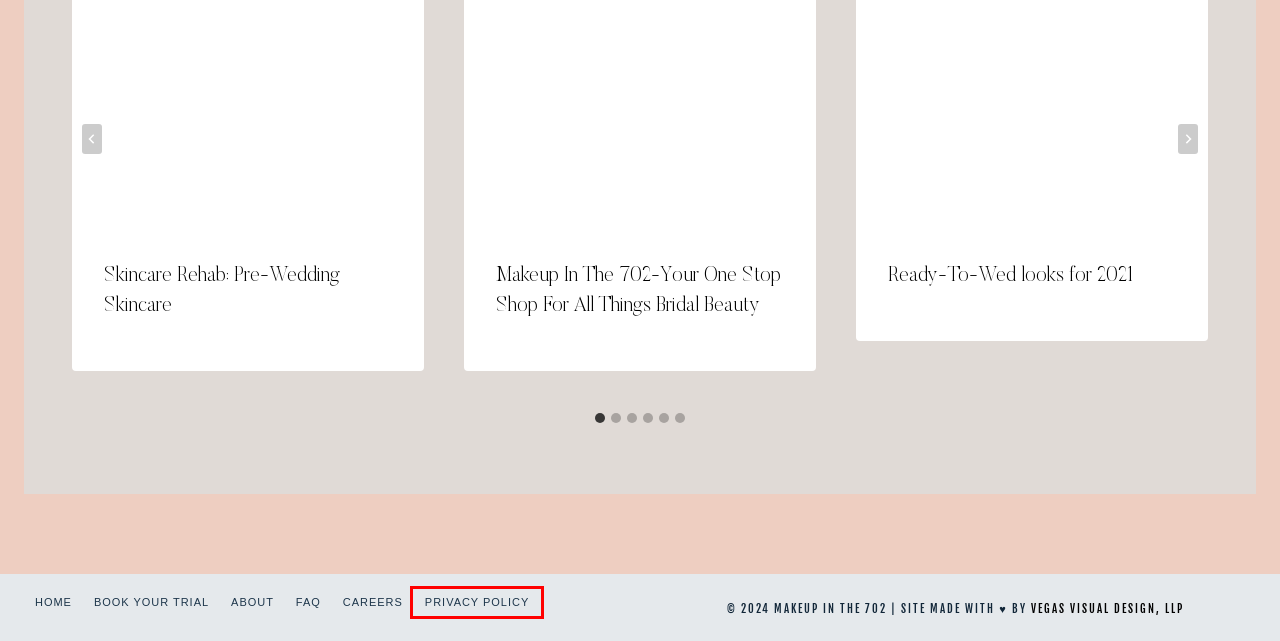You have a screenshot of a webpage with a red bounding box around an element. Select the webpage description that best matches the new webpage after clicking the element within the red bounding box. Here are the descriptions:
A. FAQ | Makeup In The 702 Mobile Bridal Hair & Makeup Services
B. About | Makeup In The 702
C. Careers | Makeup In The 702
D. Vegas Visual Design, LLP | Website & Graphic Design
E. Privacy Policy | Makeup In The 702
F. Contact | Bridal Hair & Makeup | Makeup In The 702
G. Corporate & Professional Services | Makeup In The 702
H. Experience | Makeup In The 702

E